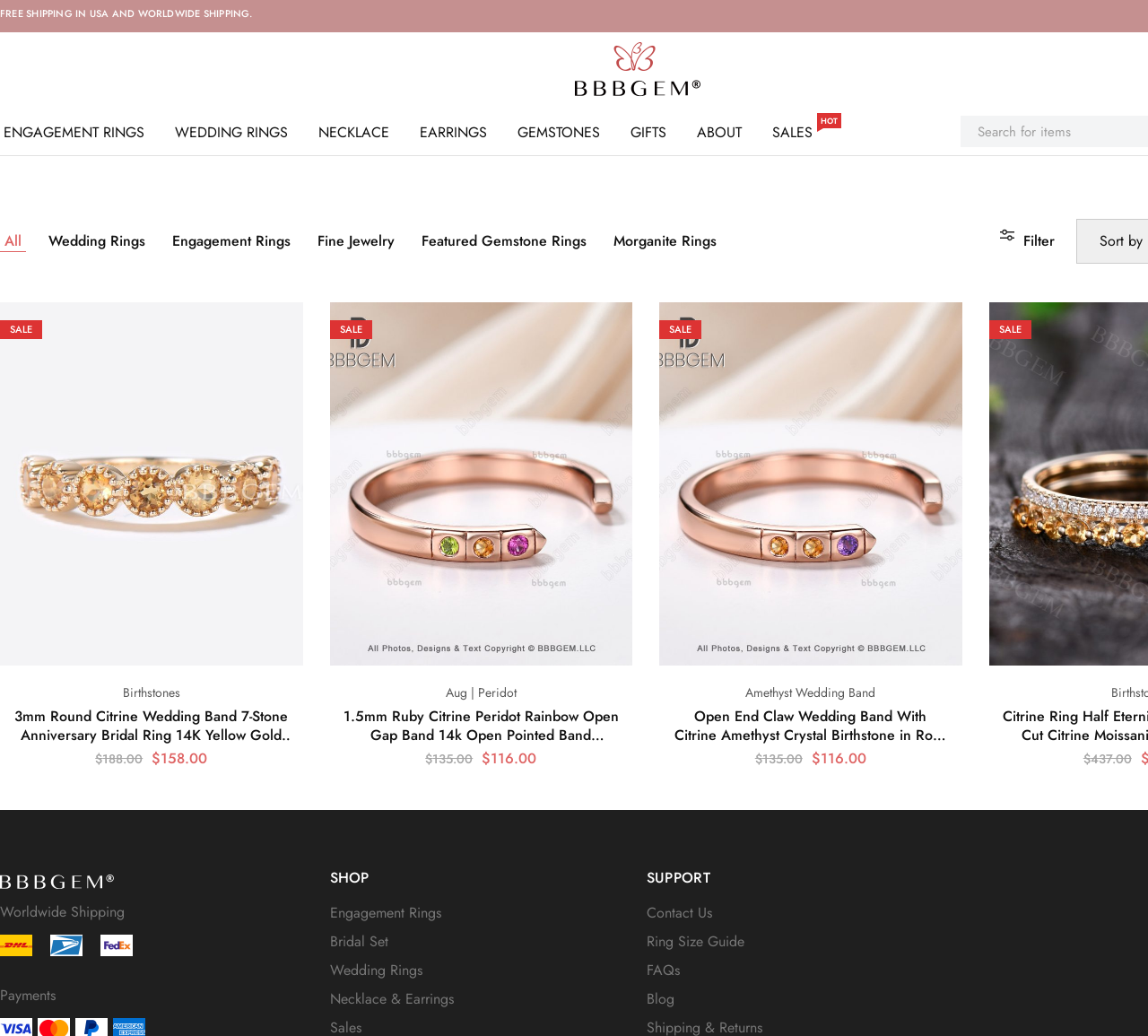Indicate the bounding box coordinates of the element that needs to be clicked to satisfy the following instruction: "Click on the 'ENGAGEMENT RINGS' button". The coordinates should be four float numbers between 0 and 1, i.e., [left, top, right, bottom].

[0.001, 0.118, 0.128, 0.137]